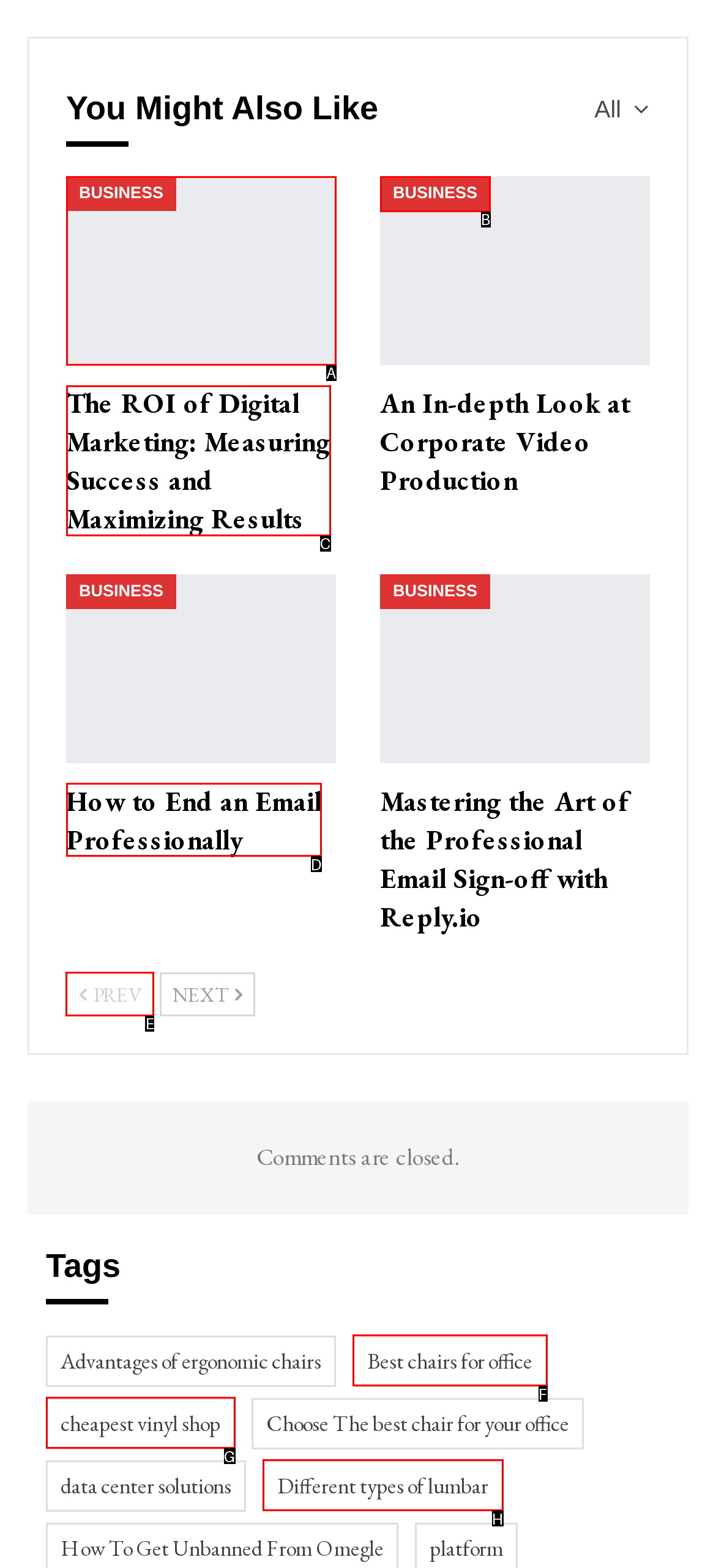Tell me which letter corresponds to the UI element that will allow you to Click on 'Previous'. Answer with the letter directly.

E